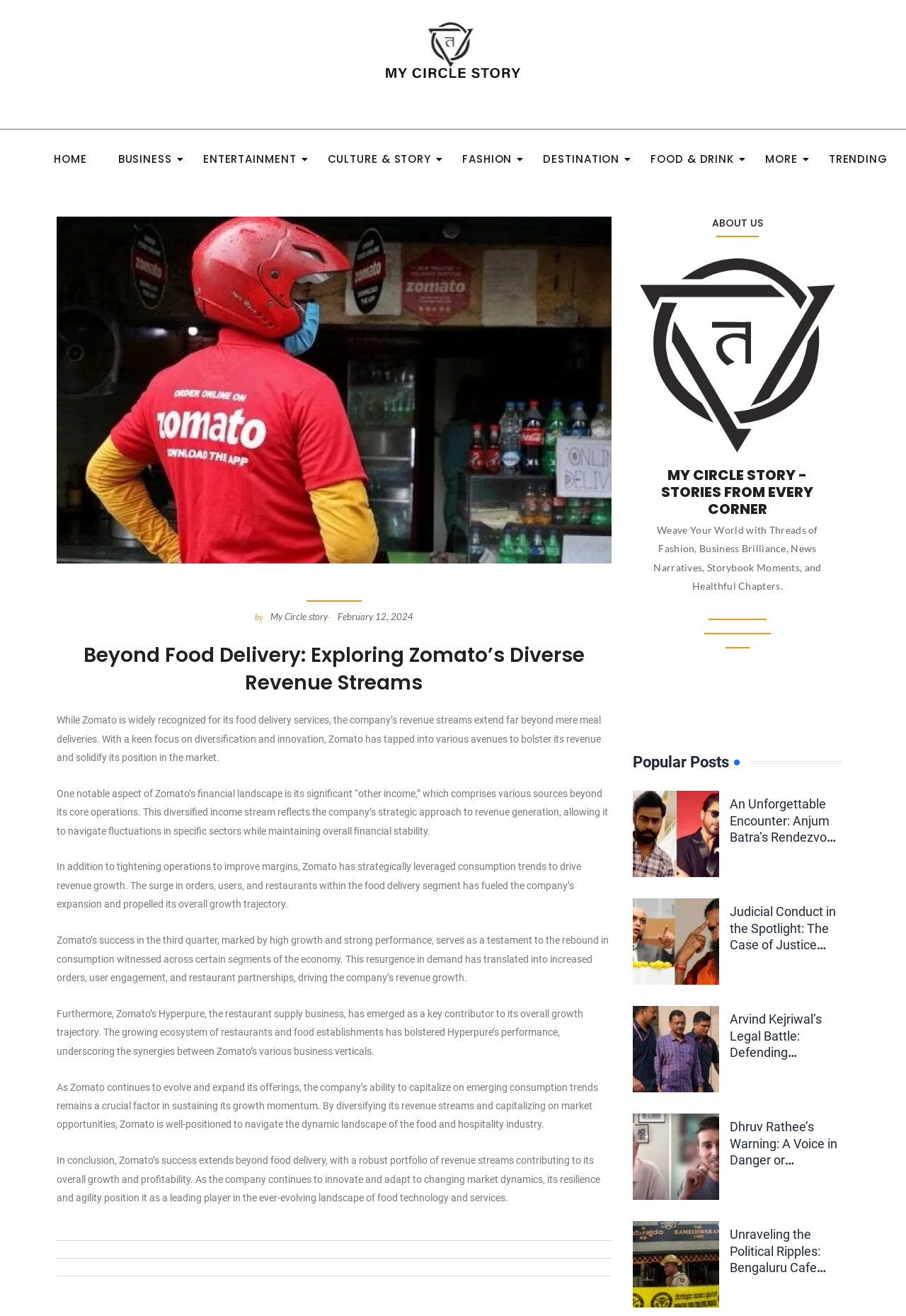What is the company being discussed in the article?
Please provide a detailed answer to the question.

The article is discussing Zomato's diverse revenue streams beyond food delivery, and its financial performance, so the company being discussed is Zomato.